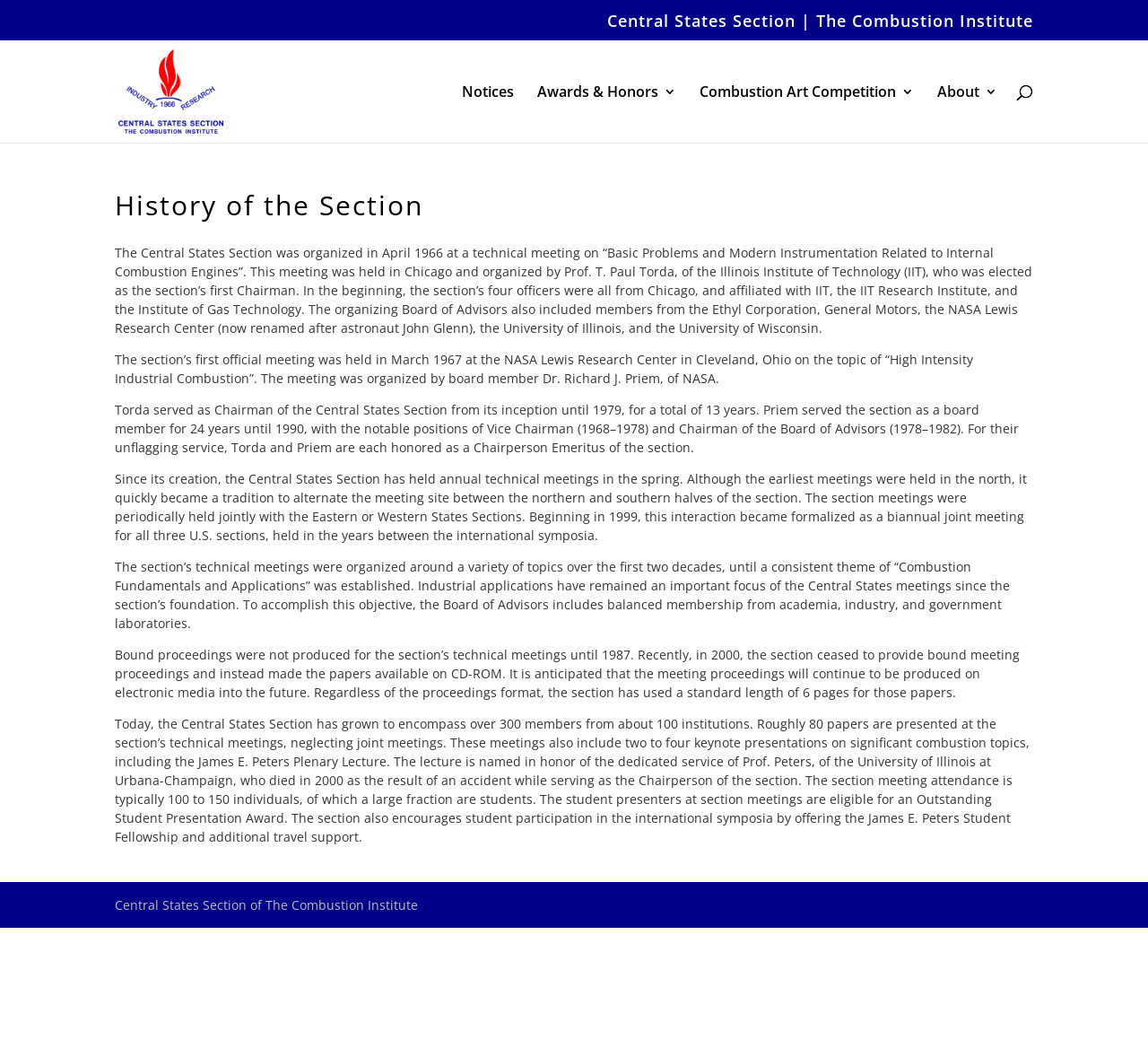What is the name of the section?
Answer the question with a single word or phrase, referring to the image.

Central States Section